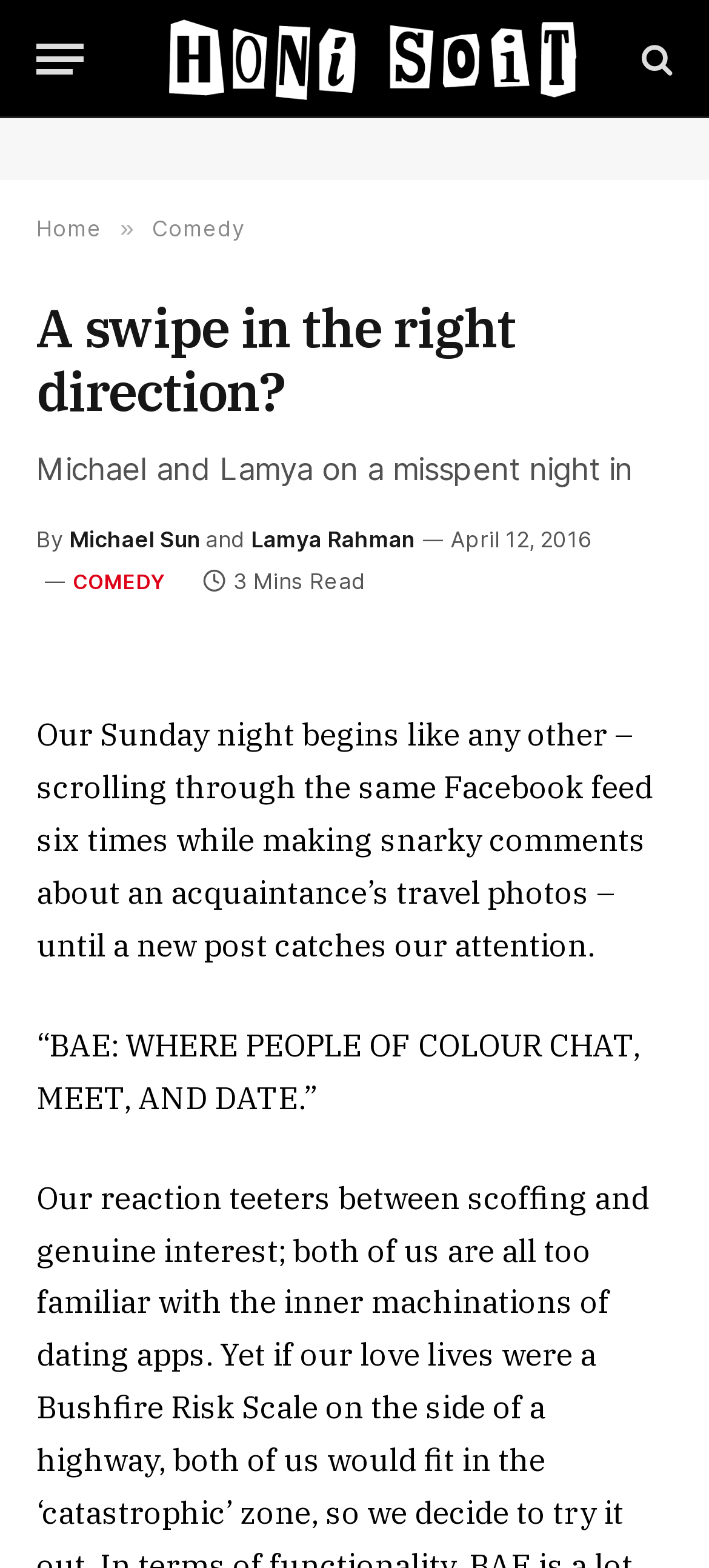Identify the bounding box coordinates of the element to click to follow this instruction: 'View the comedy section'. Ensure the coordinates are four float values between 0 and 1, provided as [left, top, right, bottom].

[0.214, 0.137, 0.345, 0.154]